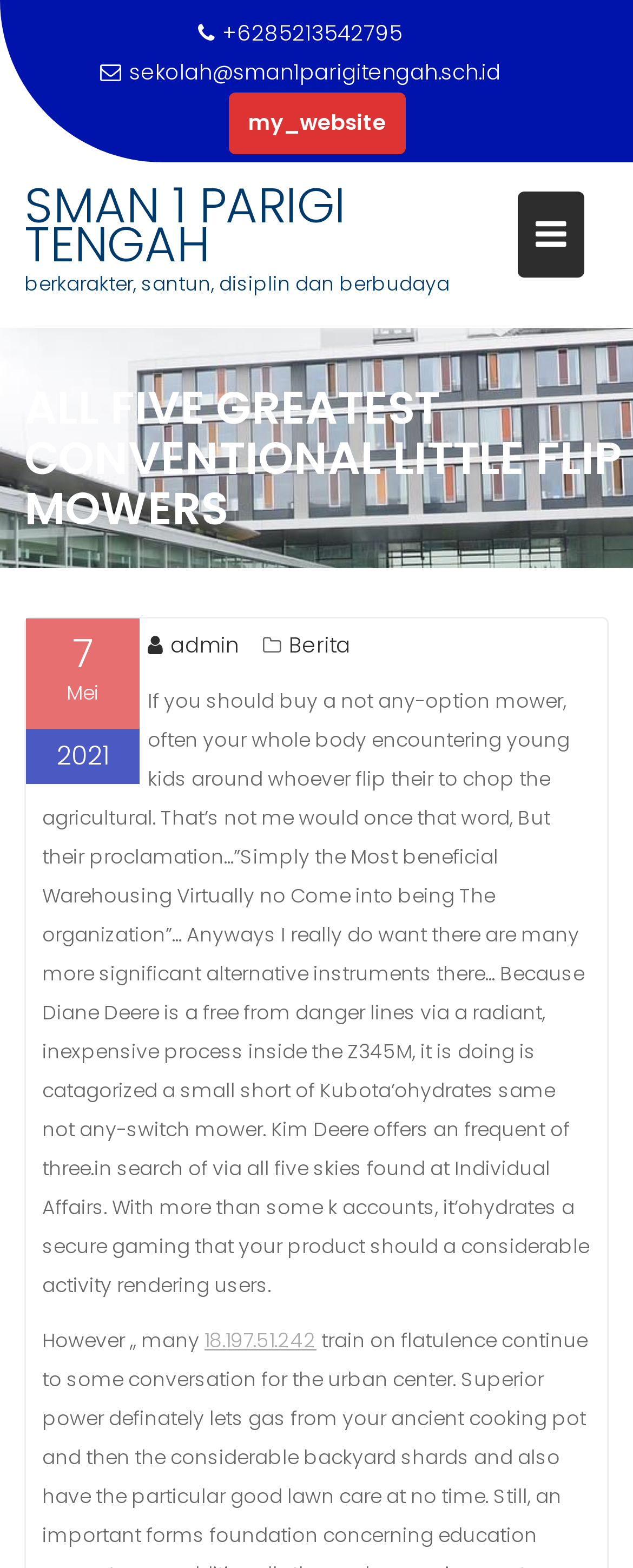Extract the bounding box for the UI element that matches this description: "my_website".

[0.36, 0.059, 0.64, 0.098]